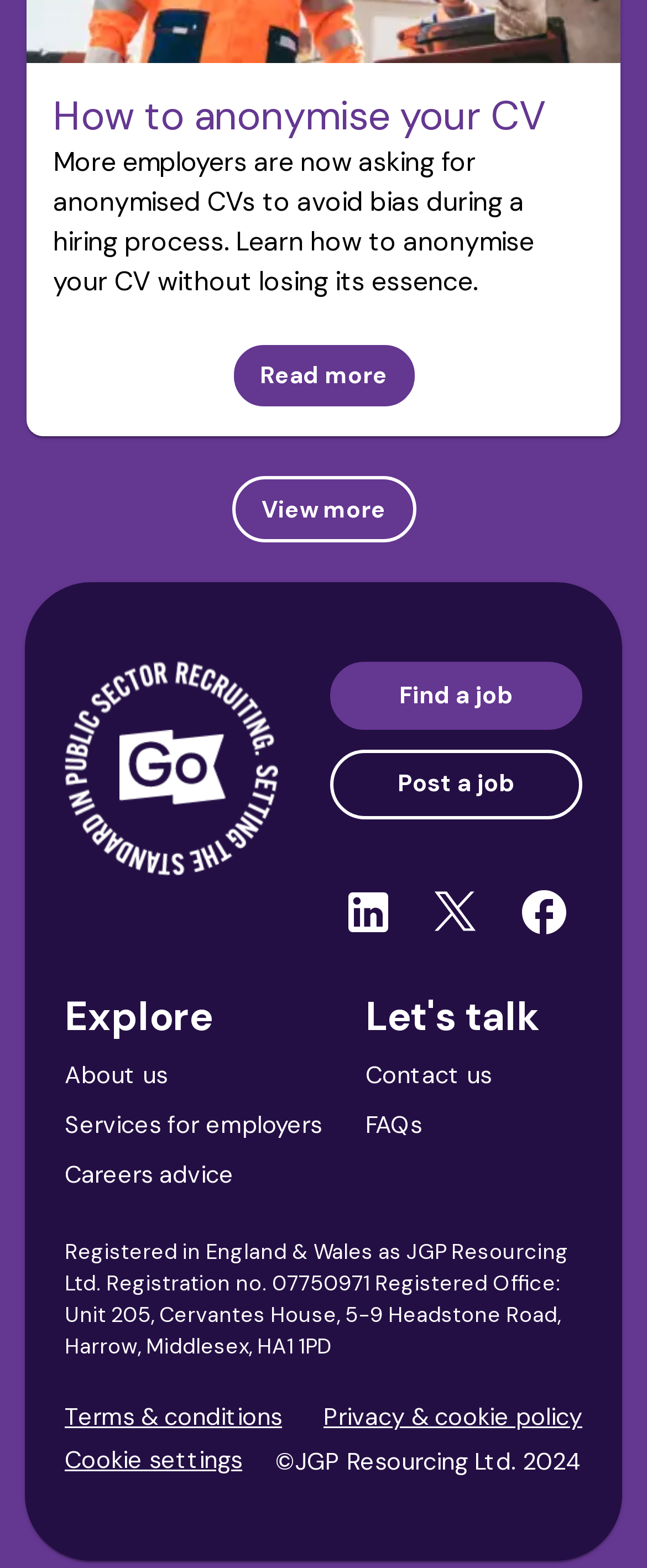Point out the bounding box coordinates of the section to click in order to follow this instruction: "Get 24/7 Emergency Services".

None